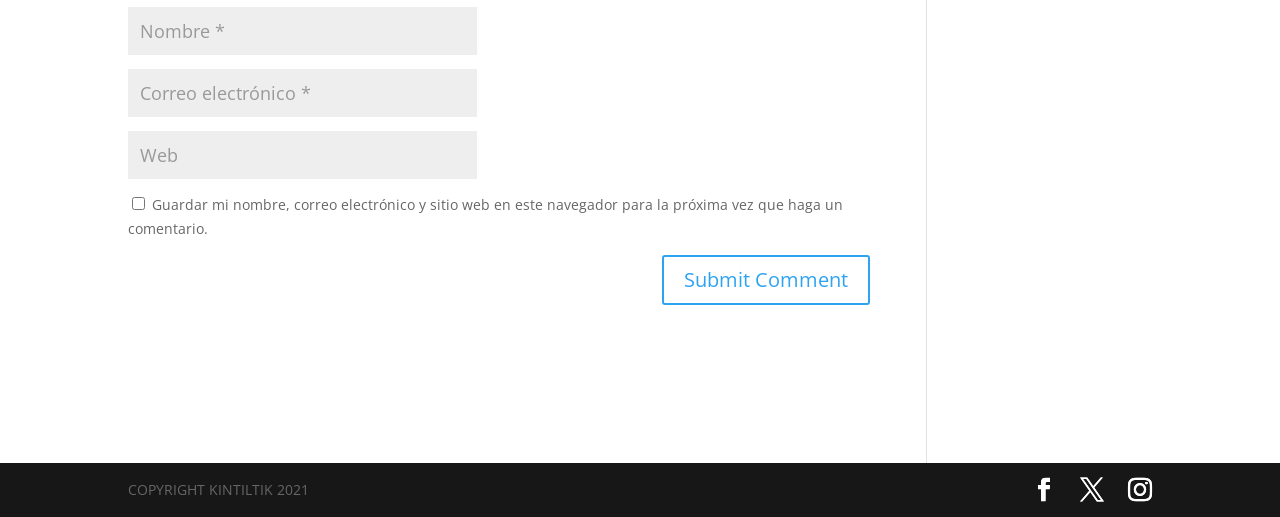What is the button at the bottom of the form for?
Carefully analyze the image and provide a detailed answer to the question.

The button at the bottom of the form has the text 'Submit Comment', indicating that its purpose is to submit the user's comment after filling out the form.